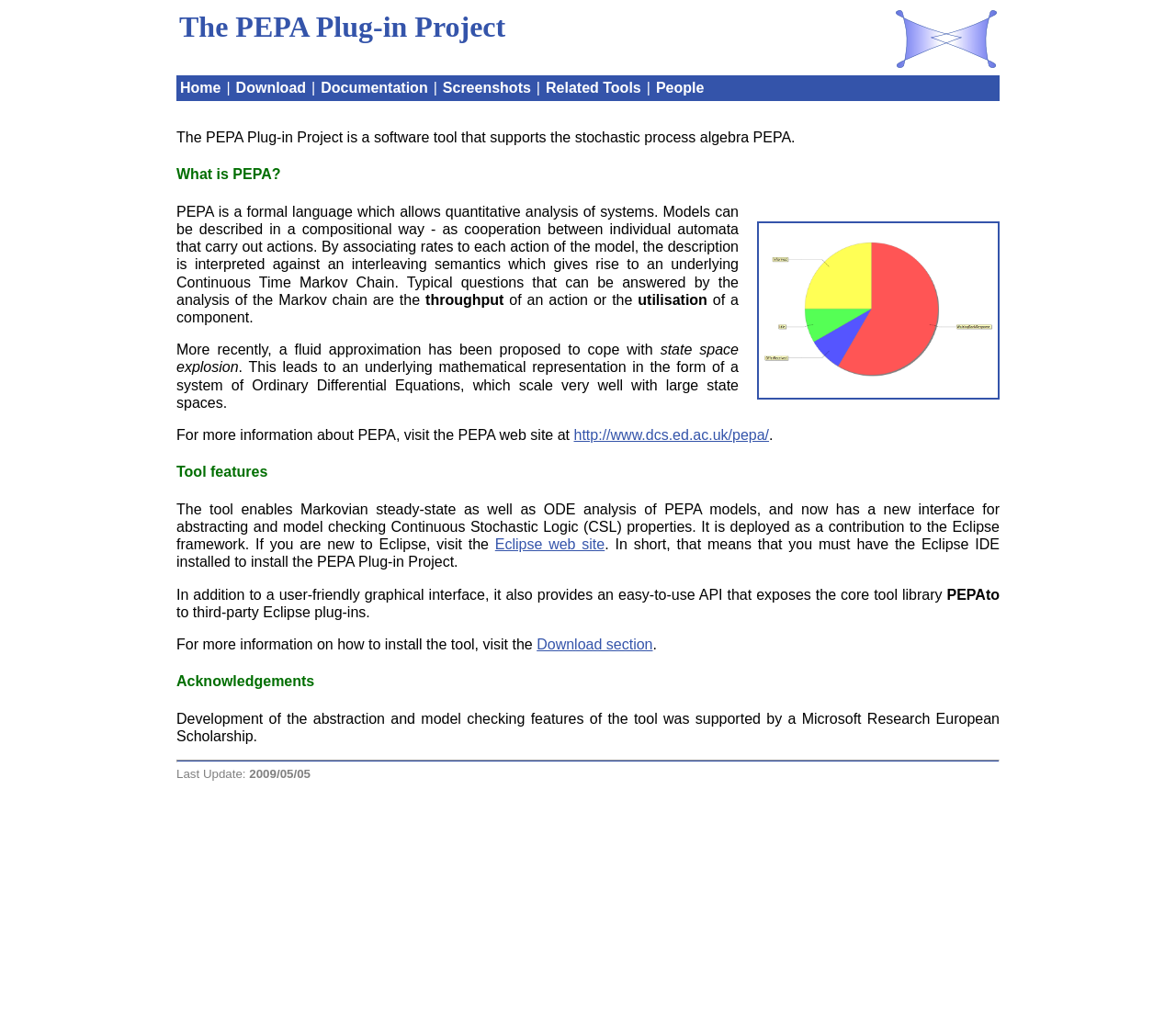Please identify the bounding box coordinates of the element that needs to be clicked to perform the following instruction: "Click the Home link".

[0.153, 0.079, 0.188, 0.094]